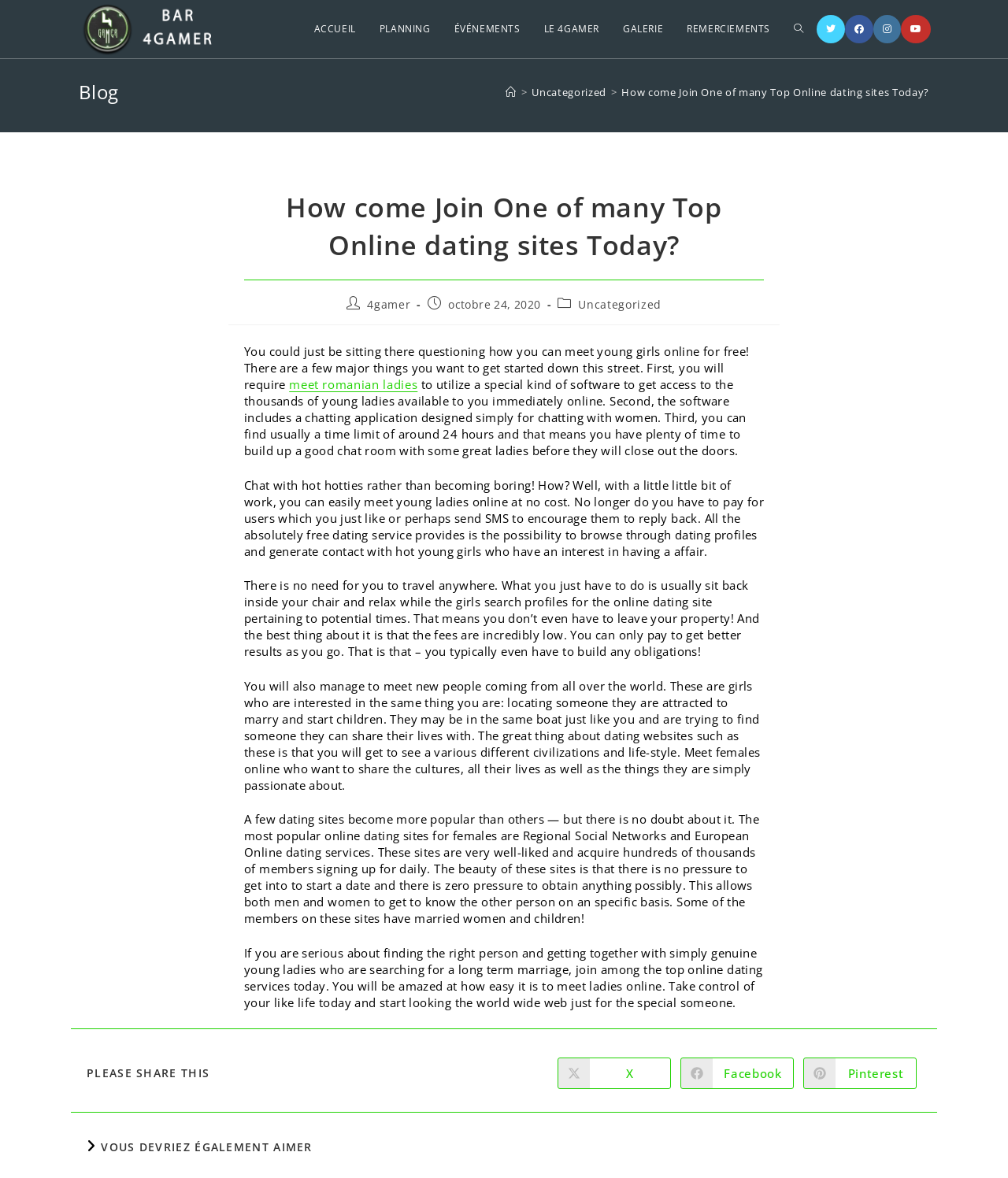Based on the visual content of the image, answer the question thoroughly: What is the purpose of the software mentioned?

The software mentioned on the webpage is designed to provide access to thousands of young ladies available online, allowing users to chat with them and potentially start a relationship.